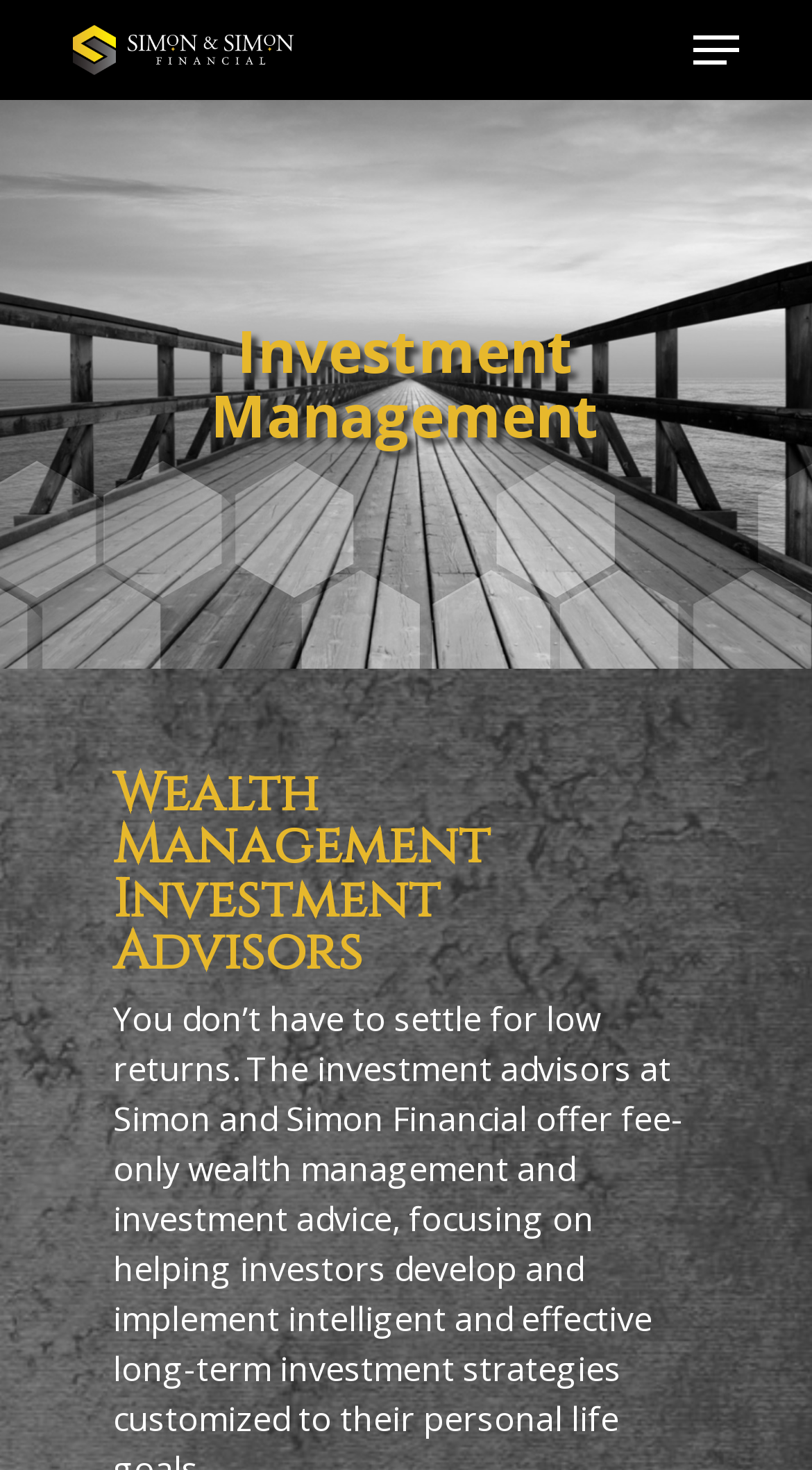Pinpoint the bounding box coordinates for the area that should be clicked to perform the following instruction: "Visit the homepage of Simon and Simon Financial".

[0.09, 0.017, 0.361, 0.051]